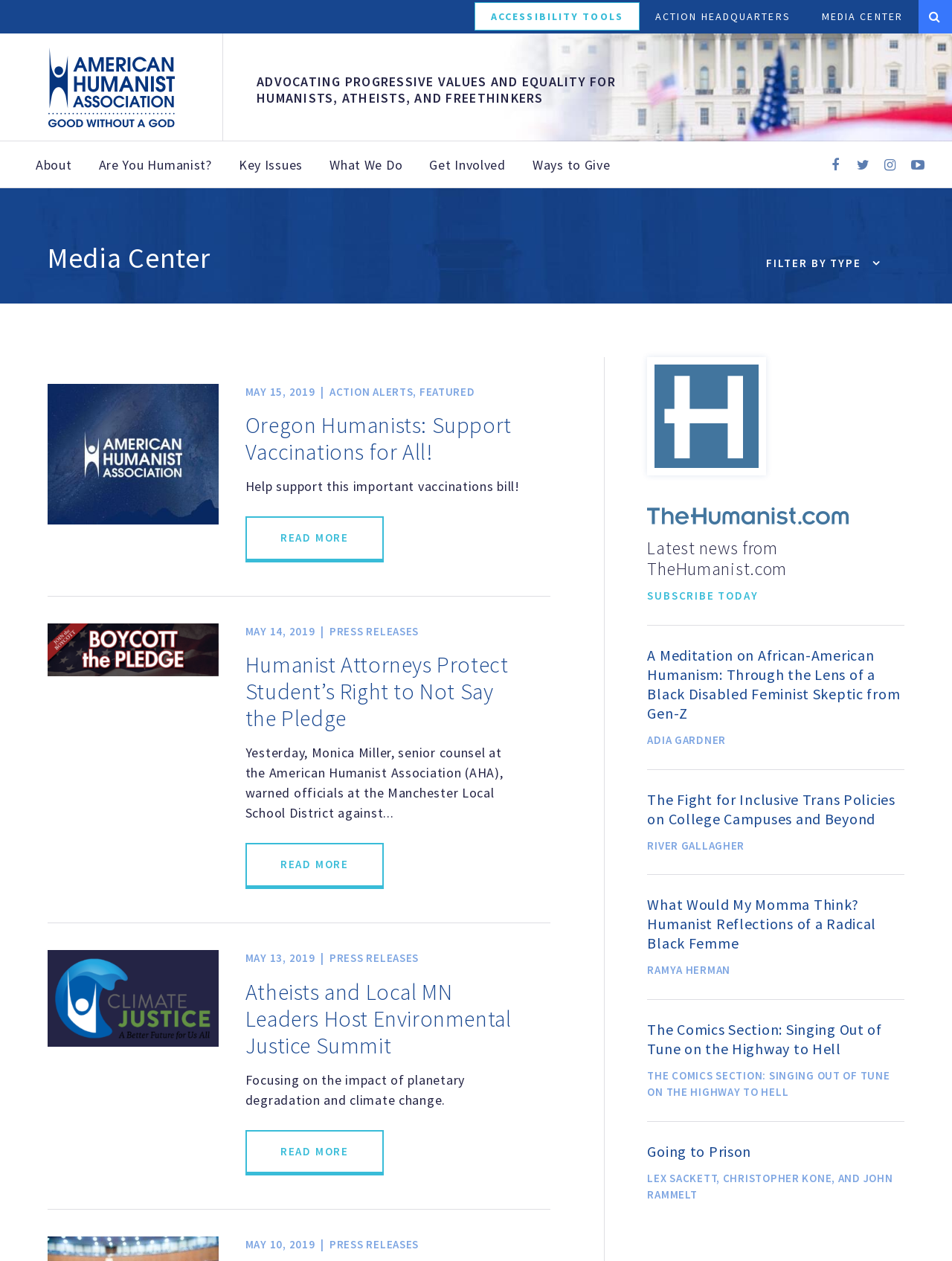Give a complete and precise description of the webpage's appearance.

The webpage is about the American Humanist Association, with a focus on author Peter Bjork. At the top, there are several links to different sections of the website, including "ACCESSIBILITY TOOLS", "ACTION HEADQUARTERS", "MEDIA CENTER", and a search icon. Below this, there is a heading that reads "American Humanist Association" with a link to the organization's main page.

To the right of this heading, there is a button labeled "Menu Menu" that can be expanded to reveal more options. Below this, there are several links to different pages on the website, including "About", "Are You Humanist?", "Key Issues", and "Get Involved".

The main content of the page is divided into three sections, each containing an article with a heading, a figure, and a brief summary of the article. The articles are arranged in a vertical column, with the most recent article at the top. Each article has a heading, a figure, and a brief summary, followed by a "READ MORE" link.

The first article is about Oregon Humanists supporting vaccinations for all, with a heading that reads "Oregon Humanists: Support Vaccinations for All!" and a brief summary of the article. The second article is about humanist attorneys protecting a student's right to not say the Pledge, with a heading that reads "Humanist Attorneys Protect Student’s Right to Not Say the Pledge". The third article is about atheists and local MN leaders hosting an environmental justice summit, with a heading that reads "Atheists and Local MN Leaders Host Environmental Justice Summit".

To the right of the main content, there is a complementary section that contains a heading that reads "Latest news from TheHumanist.com" and a link to subscribe to the newsletter. Below this, there is an article with a heading that reads "A Meditation on African-American Humanism: Through the Lens of a Black Disabled Feminist Skeptic from Gen-Z".

Overall, the webpage is well-organized and easy to navigate, with clear headings and concise summaries of the articles. The use of images and figures adds visual interest to the page, and the complementary section provides additional information and resources for visitors.